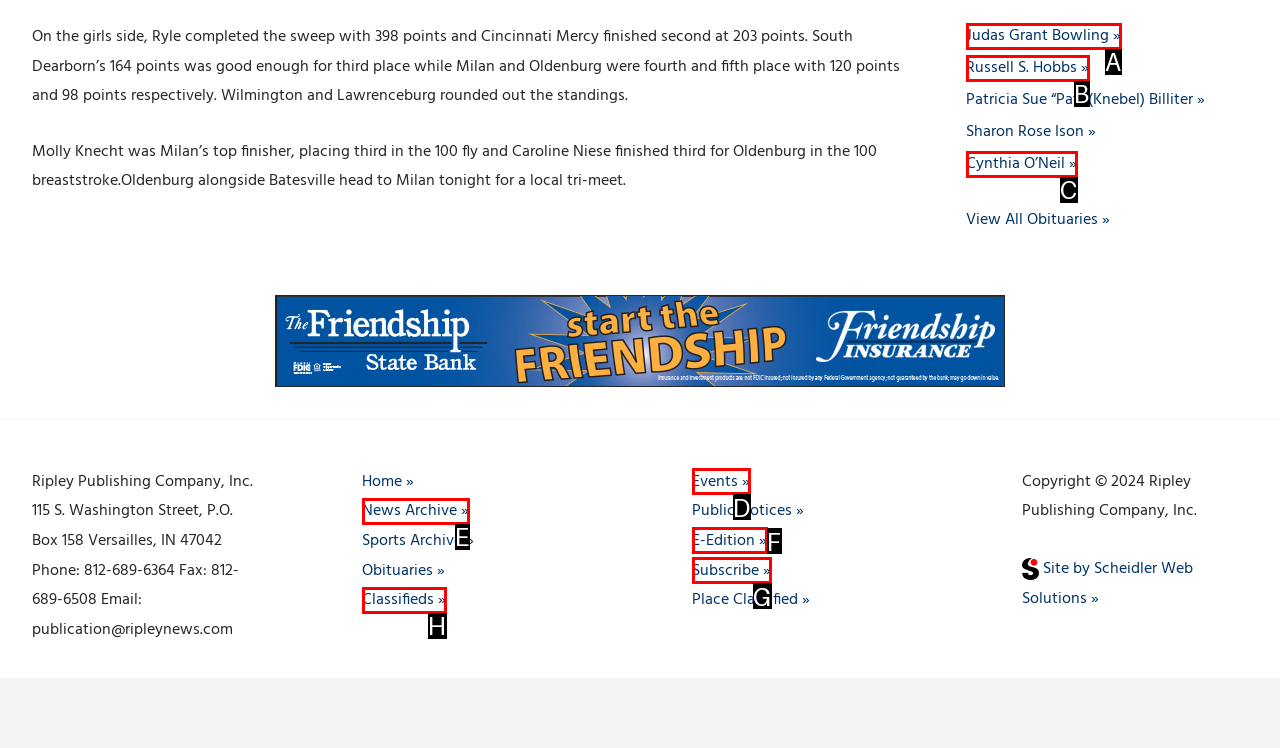Select the option that fits this description: Cynthia O’Neil
Answer with the corresponding letter directly.

C